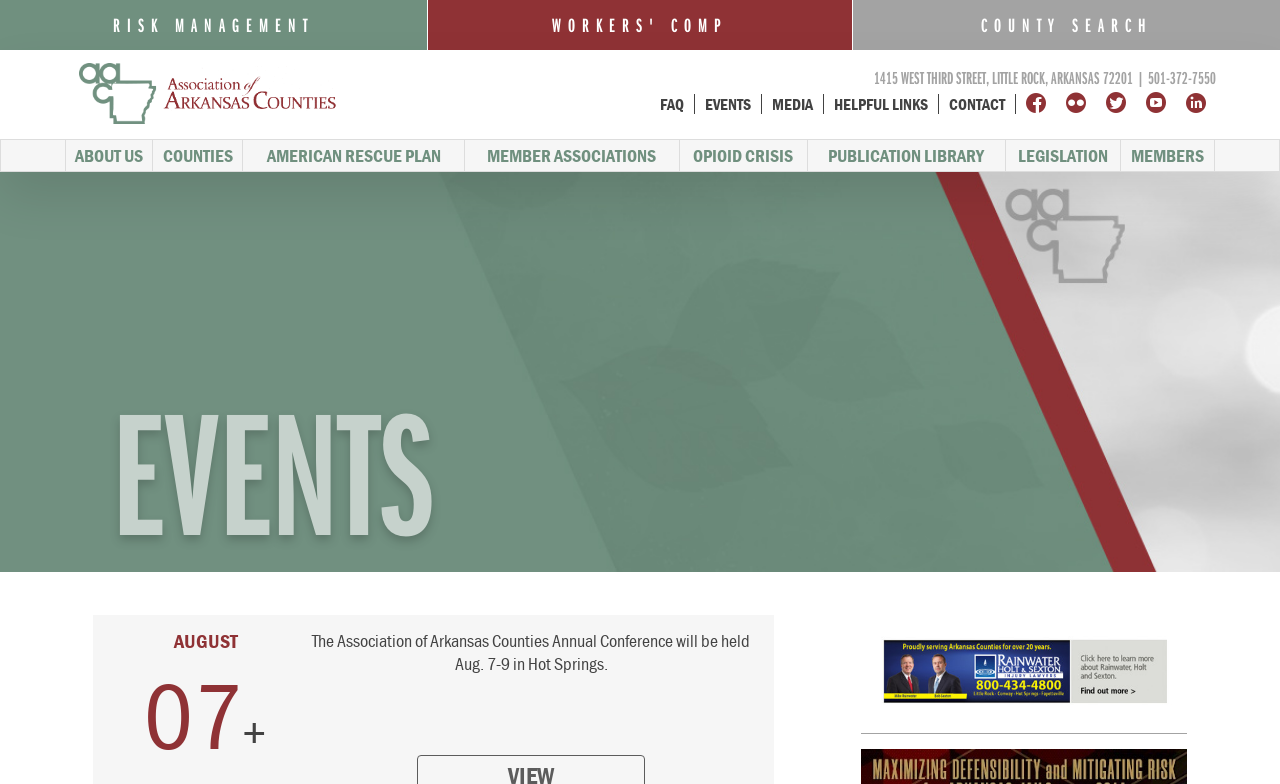Please locate the bounding box coordinates of the element that should be clicked to complete the given instruction: "Search for a county".

[0.667, 0.0, 1.0, 0.064]